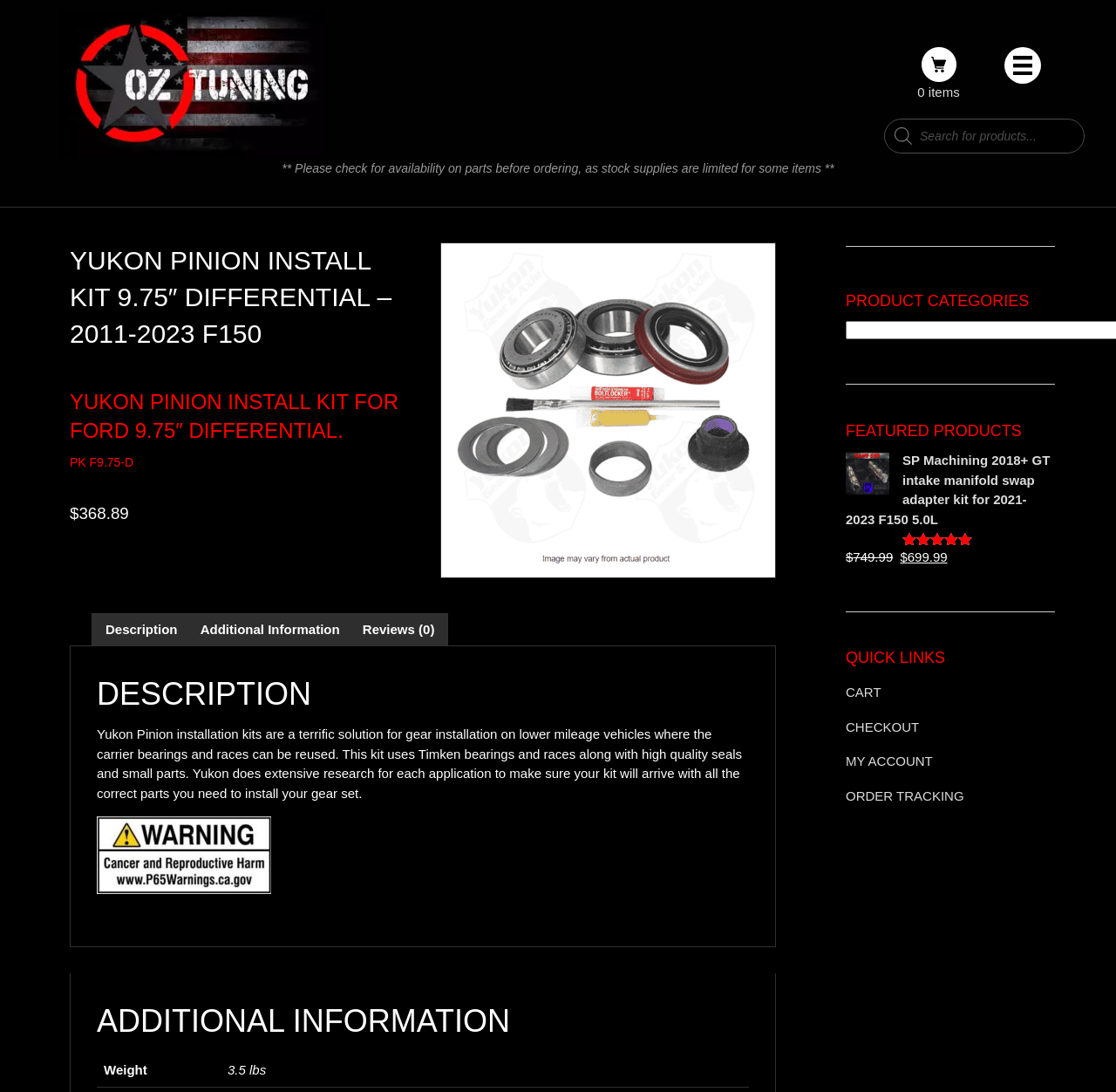What is the purpose of the Yukon Pinion Install Kit?
Please respond to the question with a detailed and thorough explanation.

The purpose of the Yukon Pinion Install Kit can be inferred from the product description, which states that it is a 'terrific solution for gear installation on lower mileage vehicles where the carrier bearings and races can be reused'.